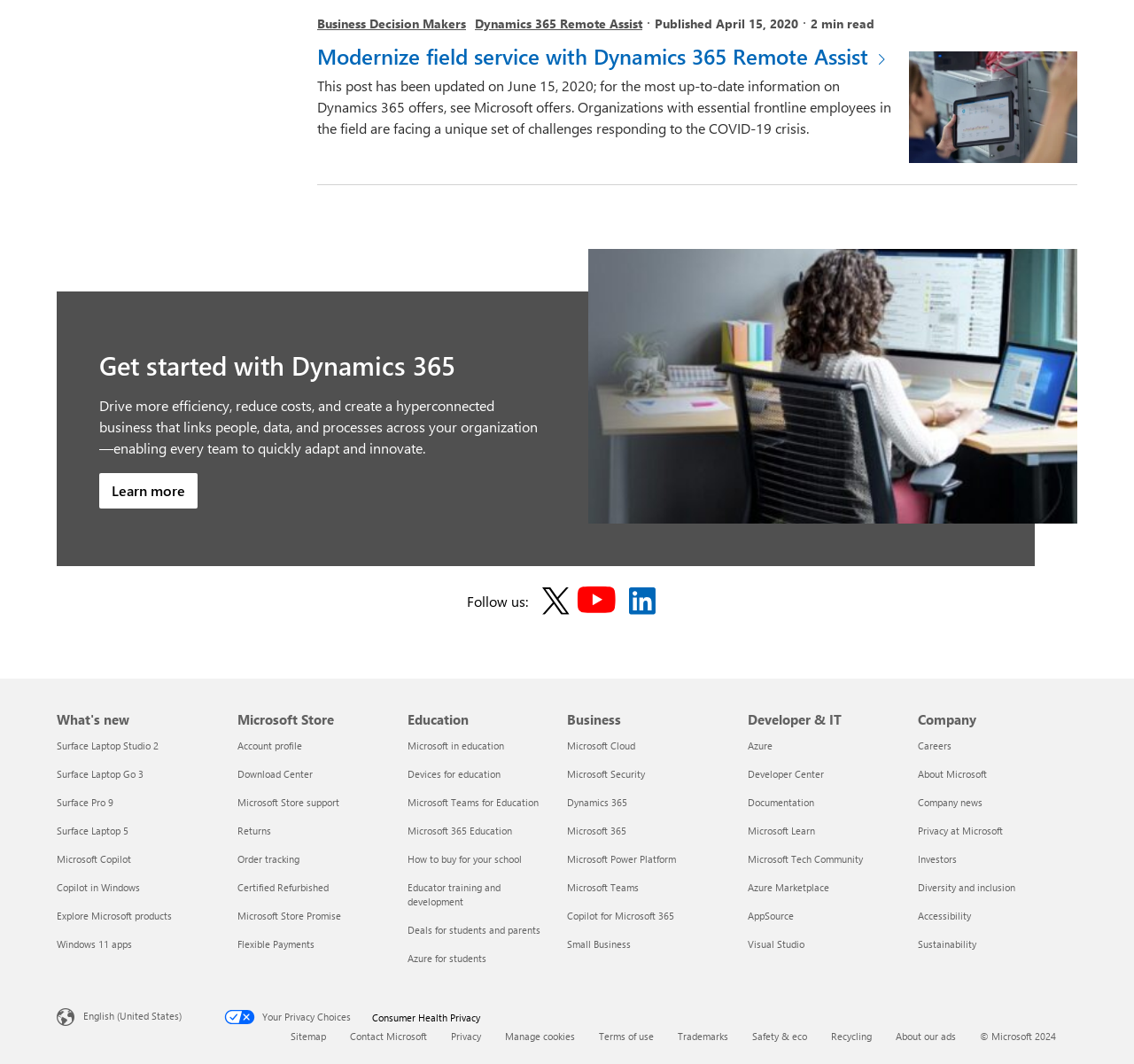Identify the bounding box coordinates for the element you need to click to achieve the following task: "Explore Microsoft products". The coordinates must be four float values ranging from 0 to 1, formatted as [left, top, right, bottom].

[0.05, 0.854, 0.152, 0.867]